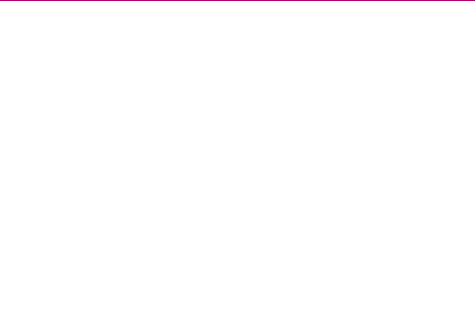Provide a comprehensive description of the image.

The image captures a beautiful sunset scene featuring a wedding couple, identified as Peter and Amy McKerral, who are celebrating their special day at the Farm Marquee in Callander. The warm glow of the setting sun creates a romantic atmosphere, enhancing the joy and love of the moment. The couple stands closely together, radiating happiness and affection as they bask in the serene beauty of their surroundings. This enchanting backdrop not only highlights their love but also reflects the professionalism and artistic vision of their photographer, Eilidh, known for her ability to capture genuine emotions and create lasting memories. This photograph is a testament to the couple's cherished wedding day, encapsulating an unforgettable experience filled with warmth and celebration.